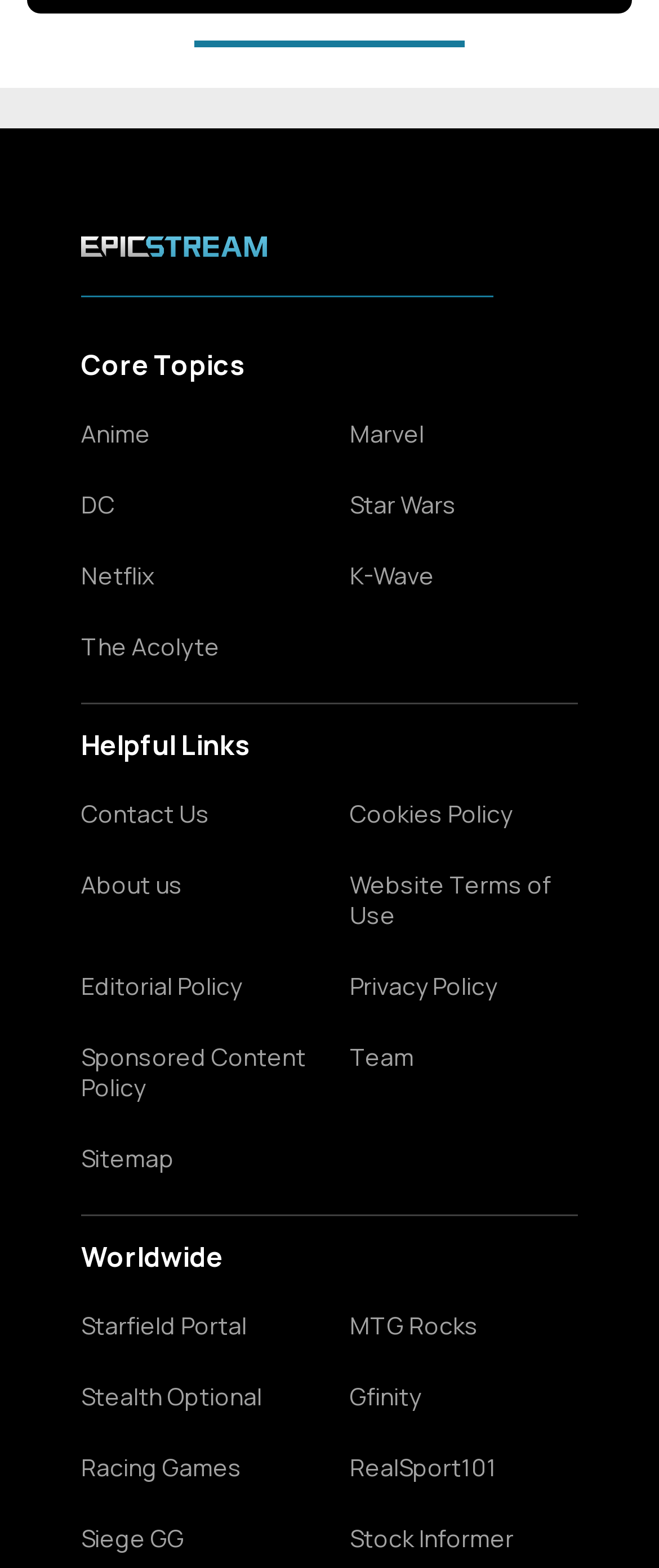Please provide a comprehensive answer to the question based on the screenshot: What is the name of the website?

The name of the website can be inferred from the text 'Nicolo Manaloto is a writer covering anime, TV and film for Epicstream.' which is a child element of the StaticText element.